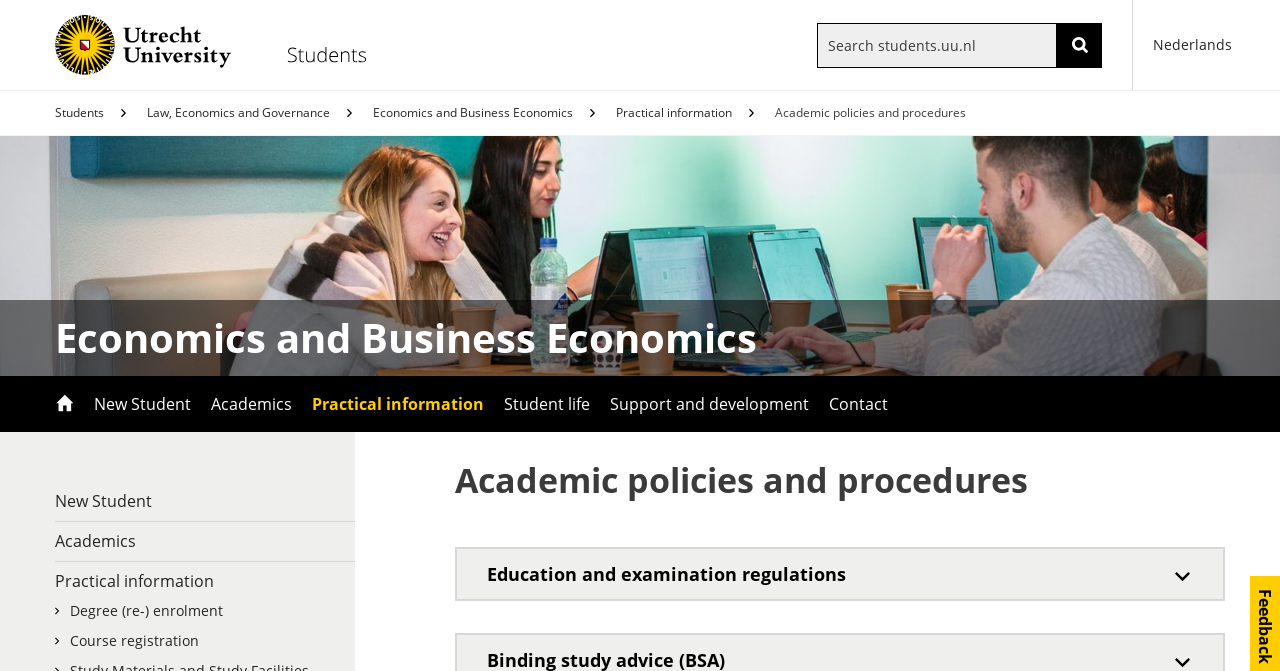Describe the webpage in detail, including text, images, and layout.

This webpage is about academic policies and procedures for students currently enrolled in the Bachelor's programme Economics and Business Economics. At the top left corner, there is a "Skip to main content" link, followed by the Students UU logo, which is also a link to the homepage. 

On the top right corner, there is a search bar with a "Search by keyword" label and a "SEARCH" button. Next to it, there is a language selection dropdown menu. 

Below the search bar, there is a breadcrumb navigation menu that shows the current page's location within the website's hierarchy. The breadcrumb menu consists of links to "Students", "Law, Economics and Governance", "Economics and Business Economics", "Practical information", and the current page "Academic policies and procedures".

The main content of the page is divided into two sections. The left section has a heading "Economics and Business Economics" and contains a list of links to subtopics, including "New Student", "Academics", "Practical information", "Student life", "Support and development", and "Contact". 

The right section has a heading "Academic policies and procedures" and contains a button to expand or collapse the content. When expanded, it shows a list of links to specific policies and procedures, including "Education and examination regulations", "Degree (re-) enrolment", and "Course registration". 

At the bottom right corner, there is a "Feedback" heading.